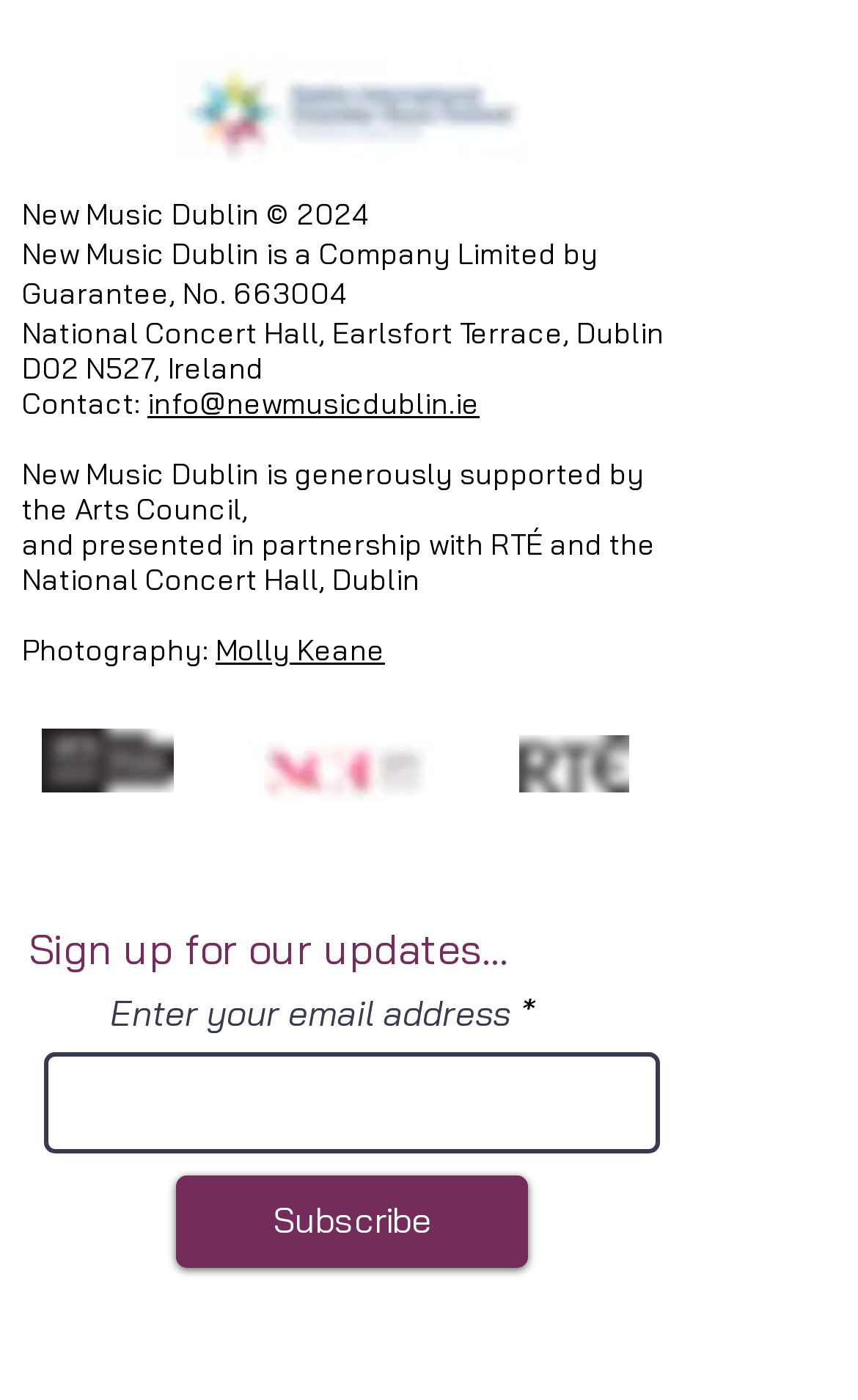Can you find the bounding box coordinates for the element to click on to achieve the instruction: "Contact via email"?

[0.172, 0.274, 0.559, 0.3]